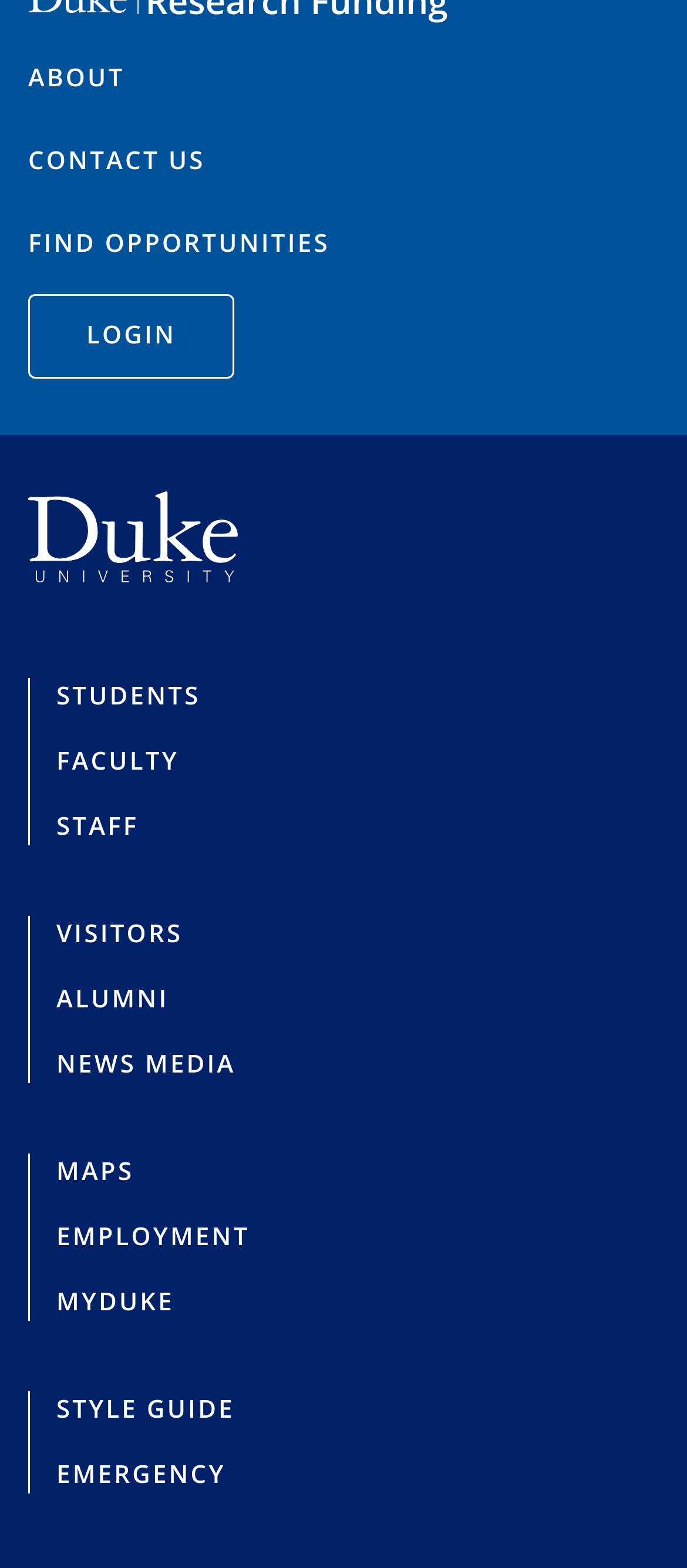What is the main navigation menu?
Deliver a detailed and extensive answer to the question.

The main navigation menu is located at the top of the webpage, with three links: ABOUT, CONTACT US, and FIND OPPORTUNITIES. These links are part of the main navigation element with the description 'Main navigation'.